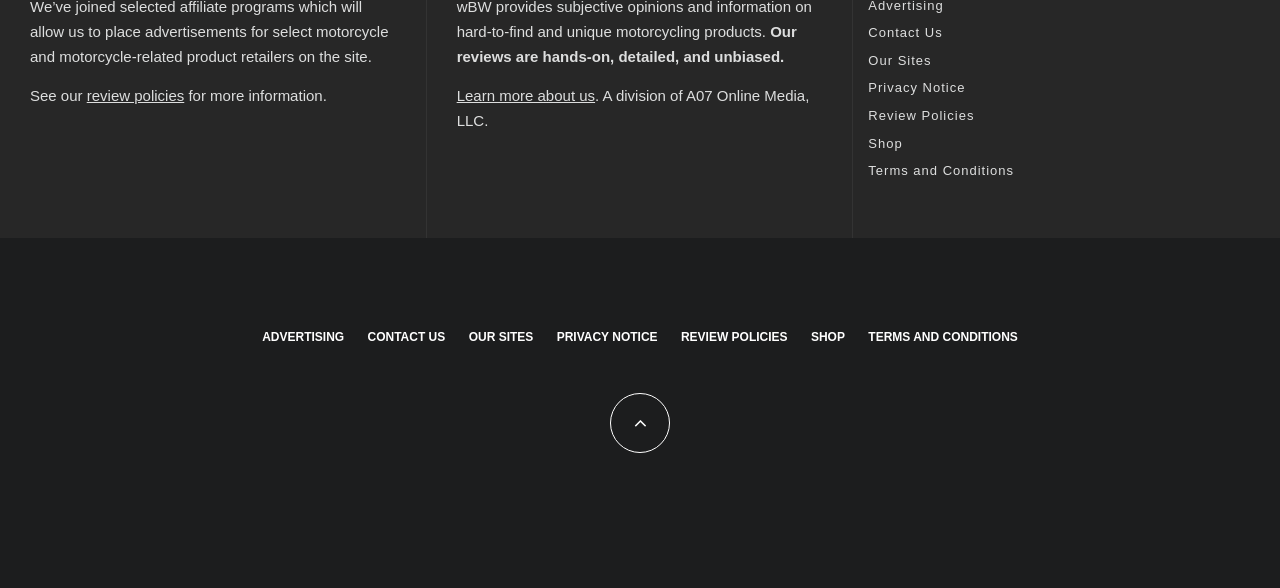Please indicate the bounding box coordinates for the clickable area to complete the following task: "Learn more about the website". The coordinates should be specified as four float numbers between 0 and 1, i.e., [left, top, right, bottom].

[0.357, 0.149, 0.465, 0.178]